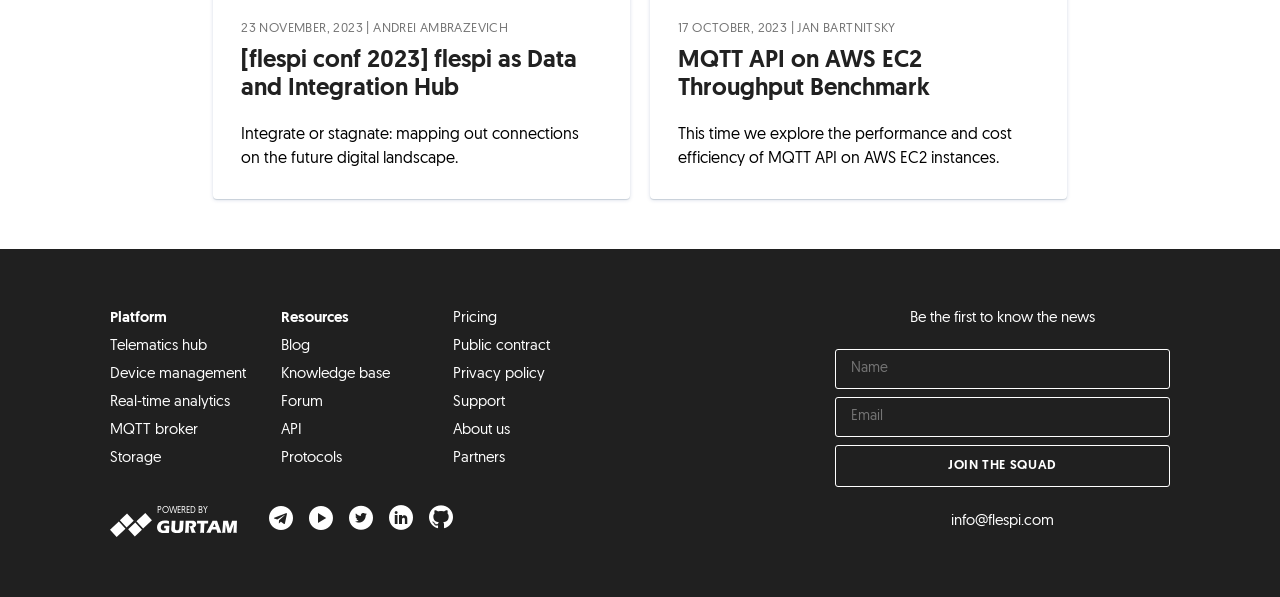Give a short answer using one word or phrase for the question:
What is the 'POWERED BY' text referring to?

Flespi